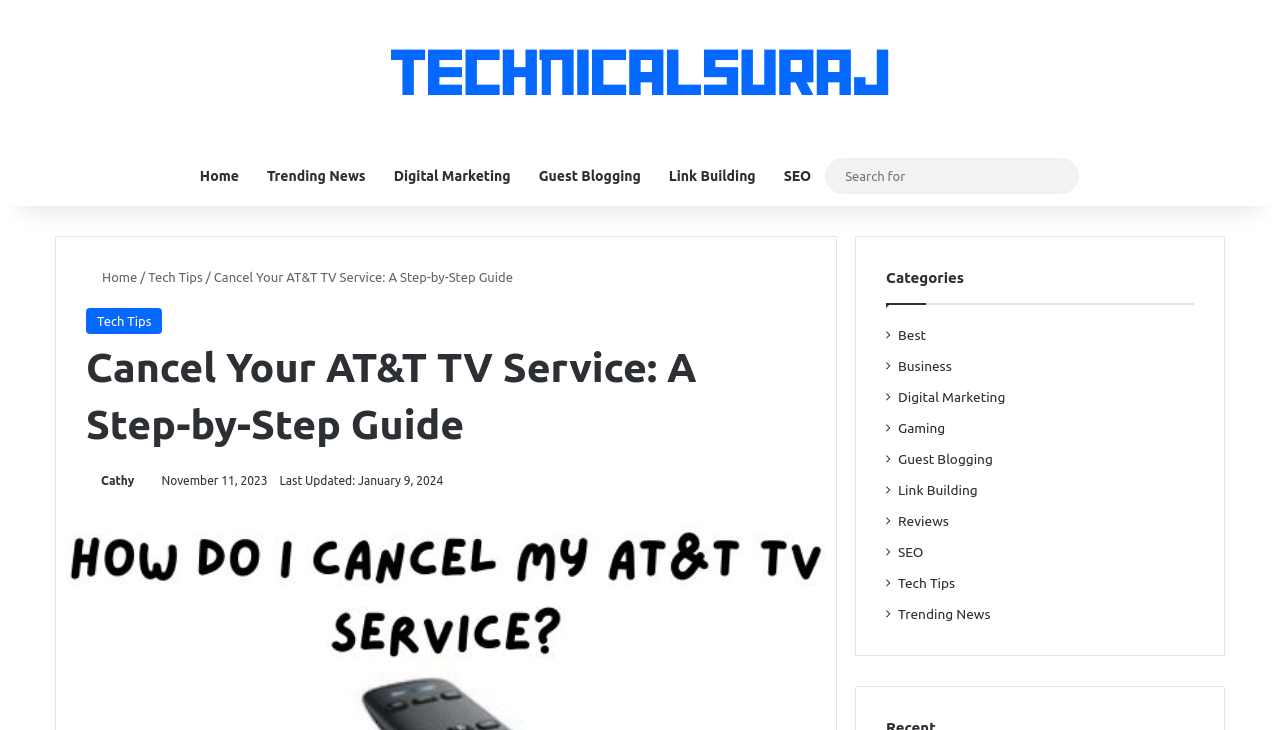Detail the webpage's structure and highlights in your description.

The webpage is about canceling AT&T TV service, with a step-by-step guide. At the top-left corner, there is a link to "Technicalsuraj" accompanied by an image. Below this, there is a primary navigation menu with links to "Home", "Trending News", "Digital Marketing", "Guest Blogging", "Link Building", and "SEO". 

To the right of the navigation menu, there is a search bar with a textbox and a search button. Above the search bar, there is a header section with links to "Home" and "Tech Tips", as well as the title of the webpage "Cancel Your AT&T TV Service: A Step-by-Step Guide". 

Below the header section, there is a heading with the same title, followed by links to "Tech Tips" and the author's name "Cathy", along with the publication date "November 11, 2023" and the last updated date "January 9, 2024". 

On the right side of the page, there are categories listed, including "Best", "Business", "Digital Marketing", "Gaming", "Guest Blogging", "Link Building", "Reviews", "SEO", "Tech Tips", and "Trending News", each represented by an icon and a link.